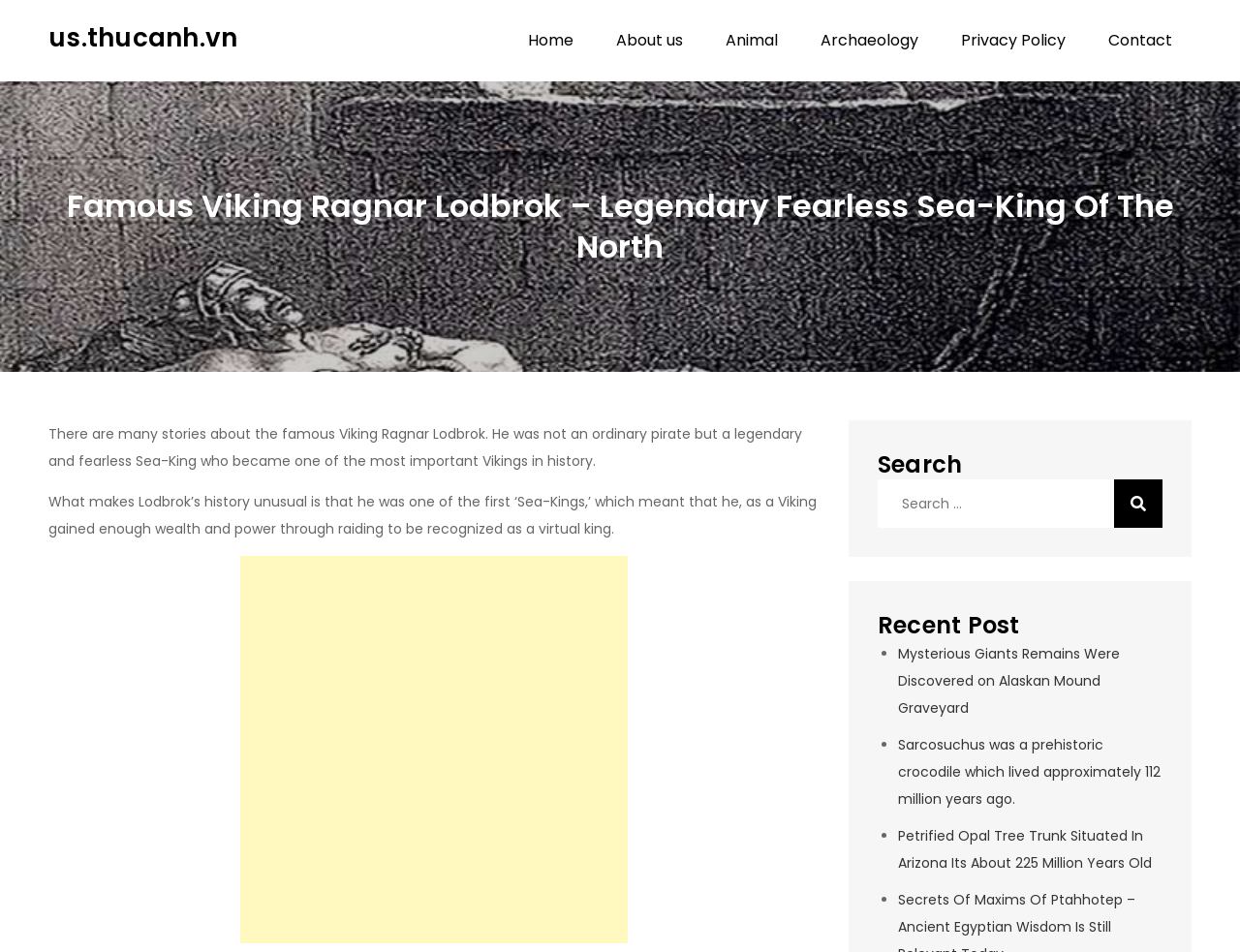What is the topic of the recent post 'Mysterious Giants Remains Were Discovered on Alaskan Mound Graveyard'?
Refer to the image and provide a detailed answer to the question.

The recent post 'Mysterious Giants Remains Were Discovered on Alaskan Mound Graveyard' is likely related to archaeology, as it mentions the discovery of remains on a mound graveyard.